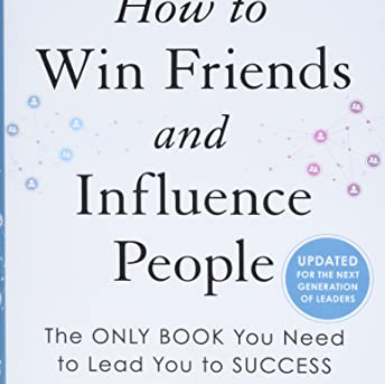Explain the image thoroughly, mentioning every notable detail.

The image features the cover of the book "How to Win Friends and Influence People" by Dale Carnegie. This timeless classic is presented with a clean, modern design that emphasizes its enduring appeal. The title is prominently displayed in bold letters, capturing attention with its promise of personal and professional transformation. Beneath the title, a tagline reads, "The ONLY BOOK You Need to Lead You to SUCCESS," highlighting its importance in the realm of self-improvement and leadership. Additionally, a circular badge states "UPDATED FOR THE NEXT GENERATION OF LEADERS," indicating the book's relevance to contemporary audiences. This influential text is renowned for its practical advice on building relationships and effective communication, making it a staple in personal development literature.